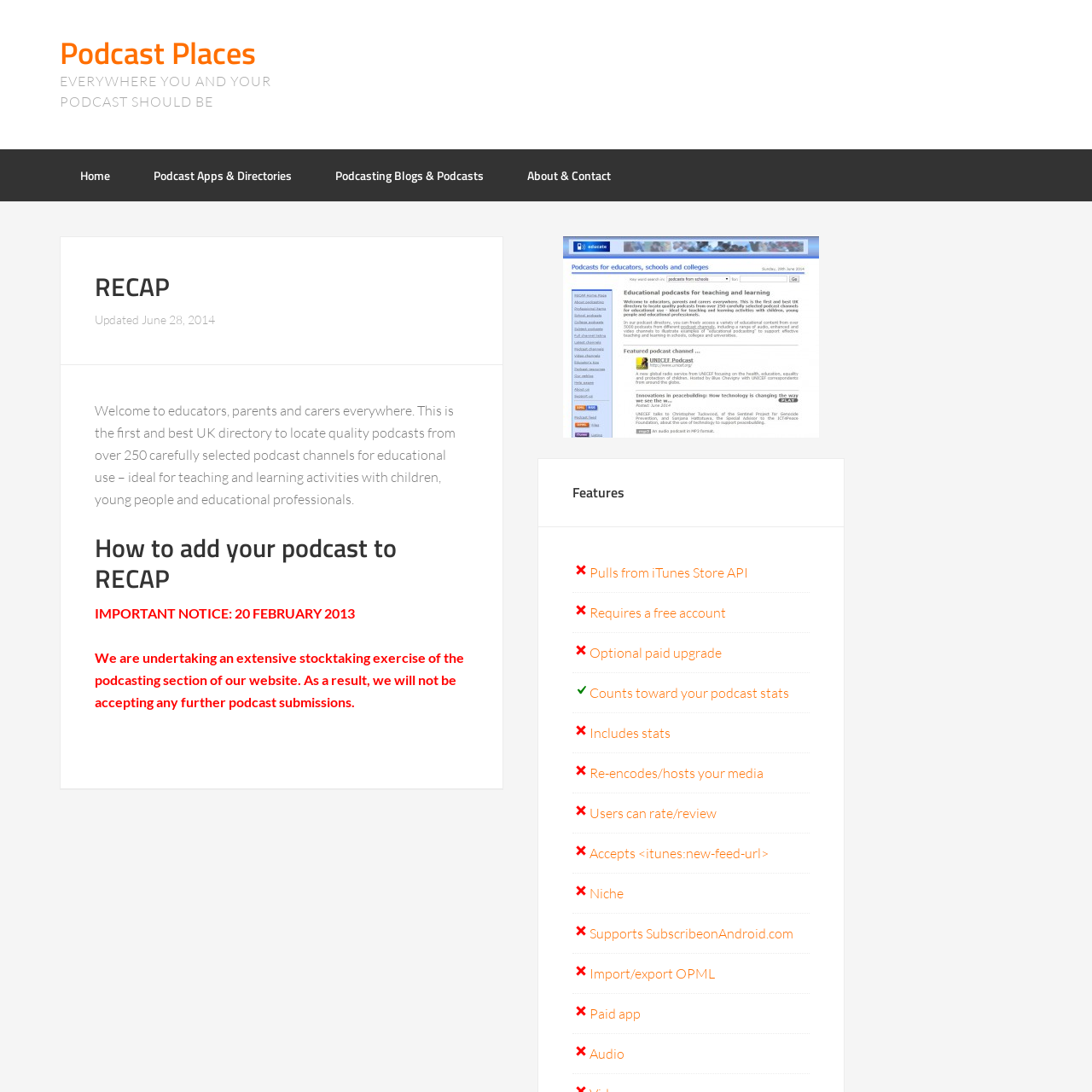Find the bounding box coordinates for the UI element that matches this description: "Counts toward your podcast stats".

[0.54, 0.627, 0.723, 0.642]